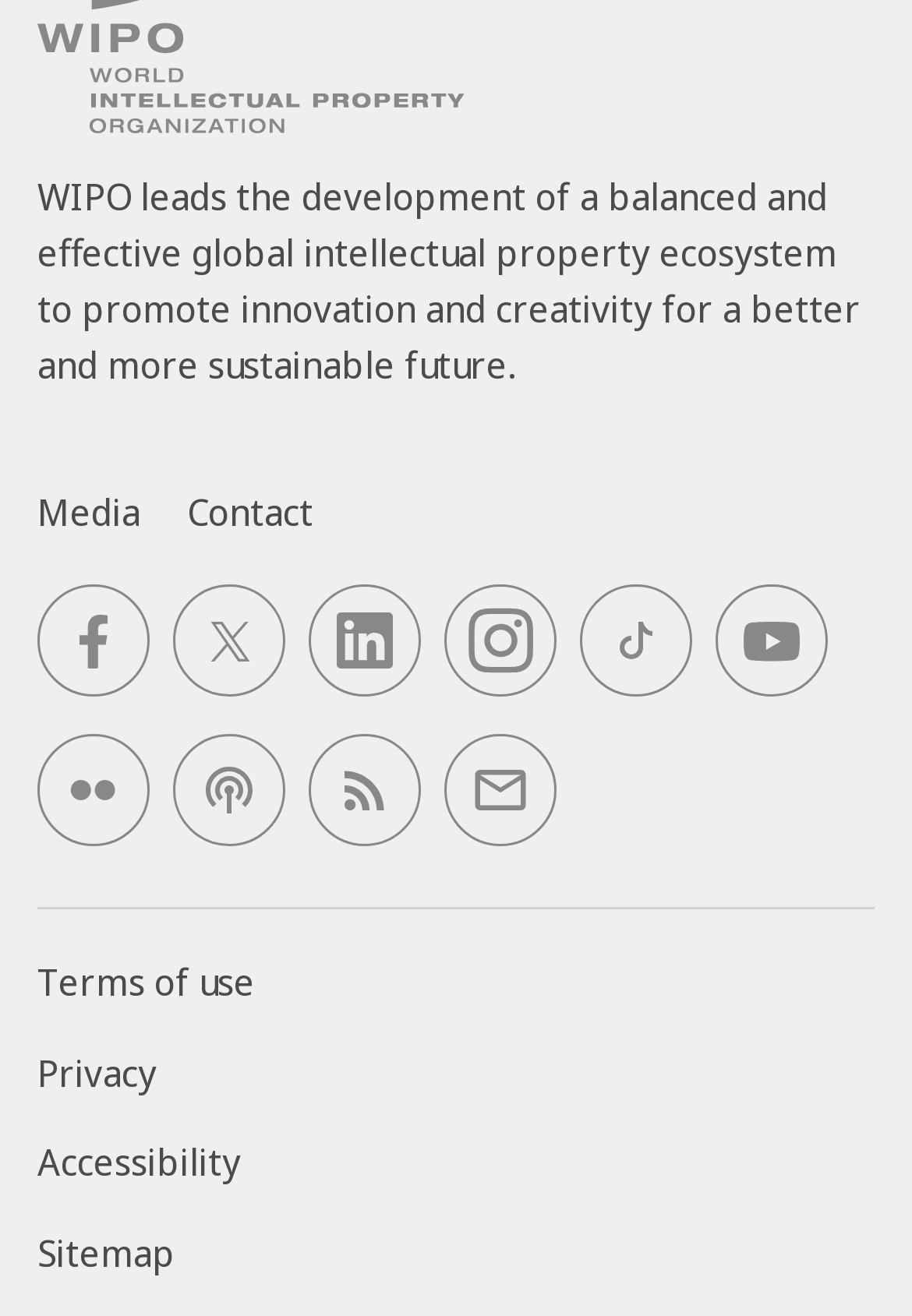Answer in one word or a short phrase: 
What is the last link in the footer section?

Sitemap